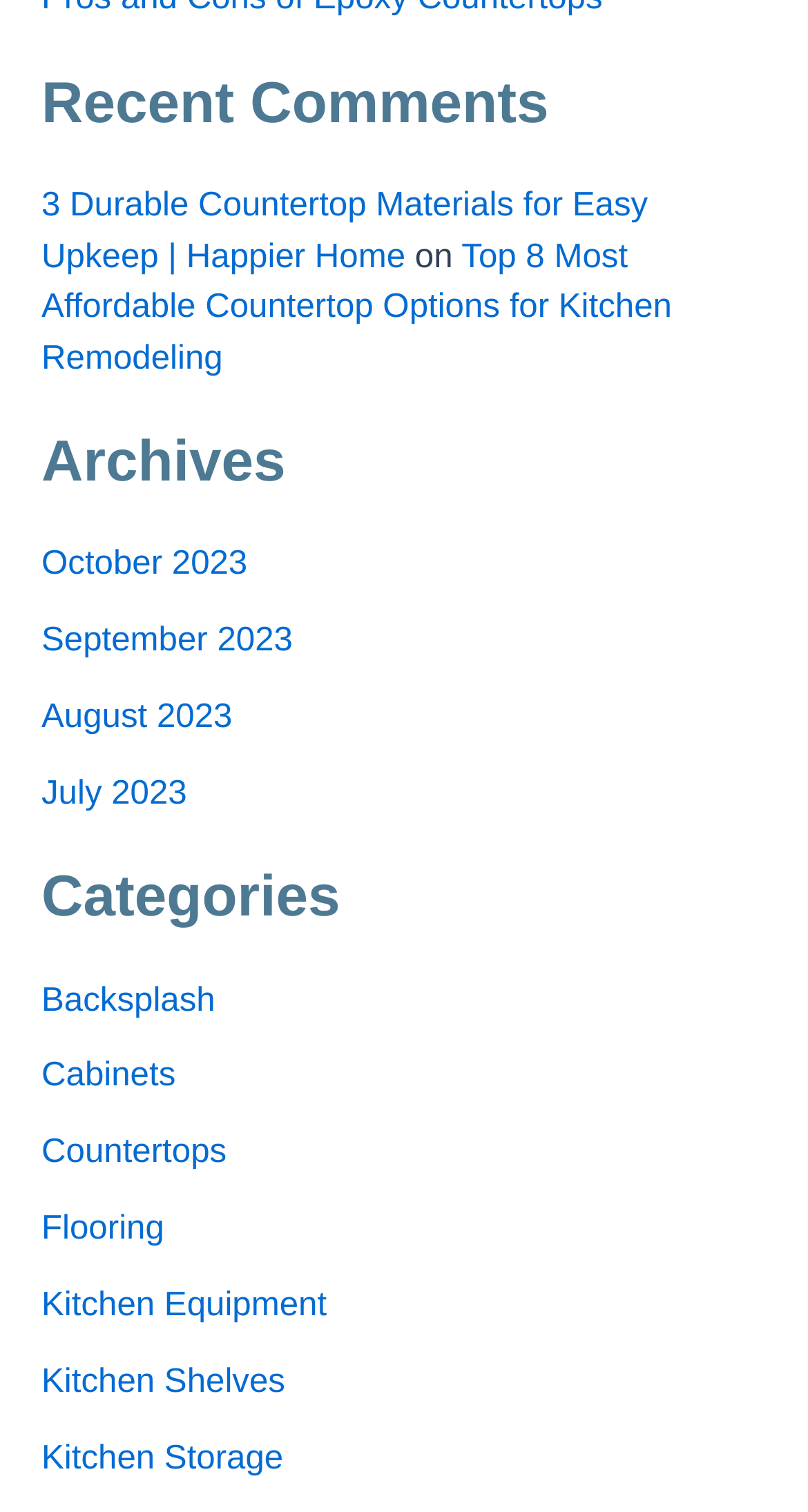What is the position of the 'Countertops' category?
Please provide a single word or phrase based on the screenshot.

third